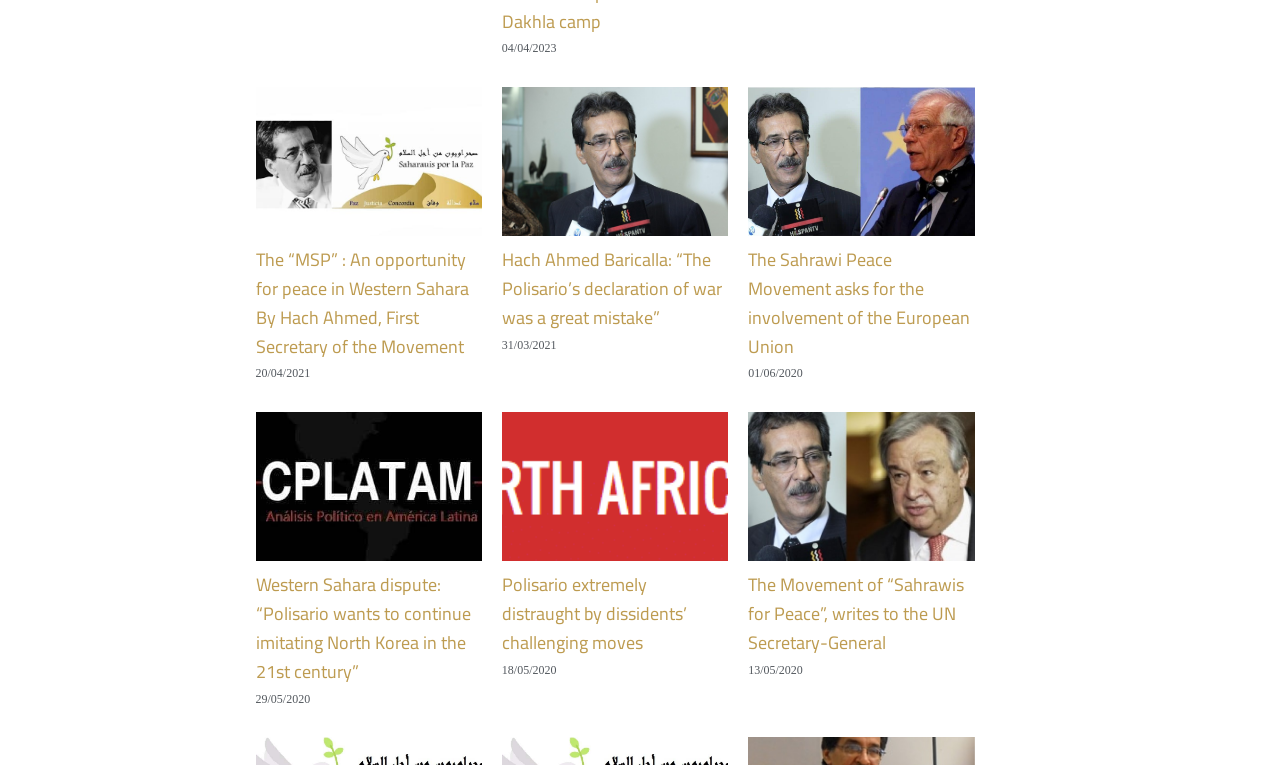Please identify the bounding box coordinates of the element's region that I should click in order to complete the following instruction: "View the article about Hach Ahmed Baricalla's statement". The bounding box coordinates consist of four float numbers between 0 and 1, i.e., [left, top, right, bottom].

[0.392, 0.322, 0.569, 0.435]